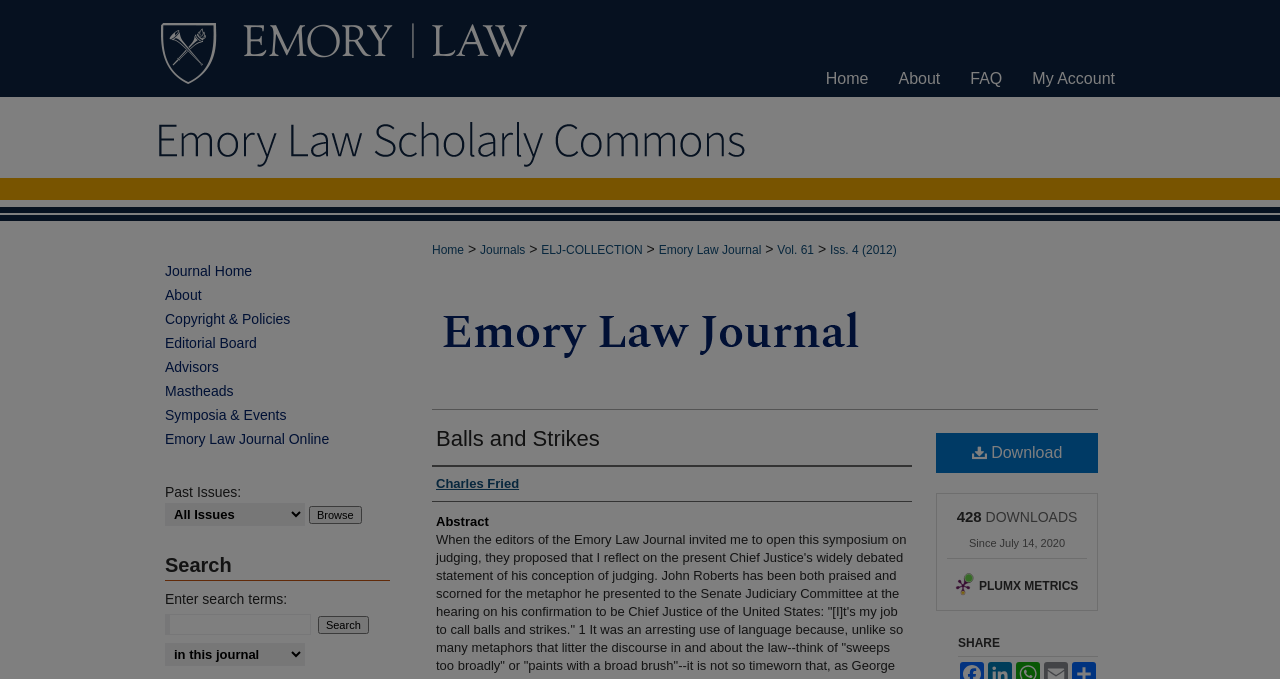Can you show the bounding box coordinates of the region to click on to complete the task described in the instruction: "Browse Emory Law Journal"?

[0.338, 0.527, 0.728, 0.551]